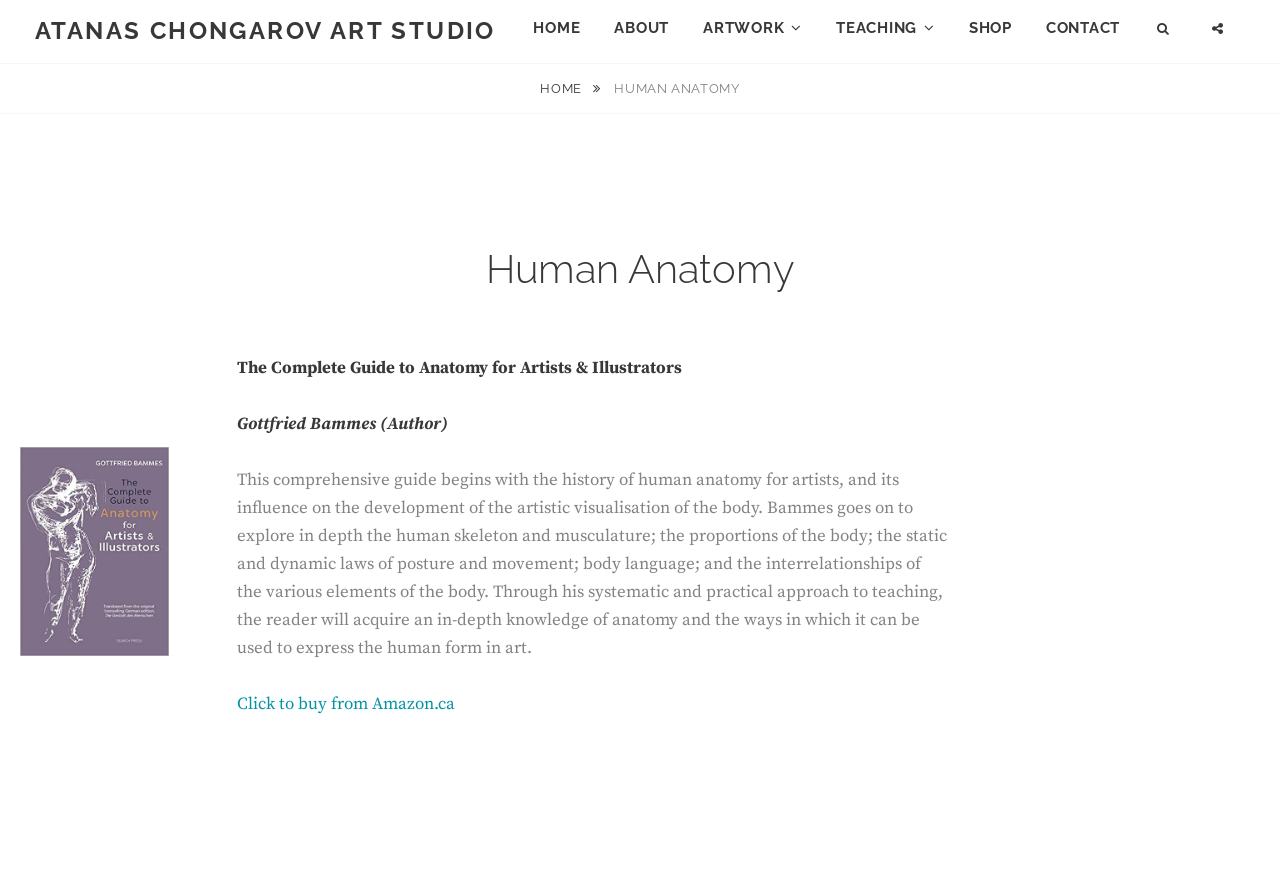Indicate the bounding box coordinates of the clickable region to achieve the following instruction: "Click Donate via PayPal."

None